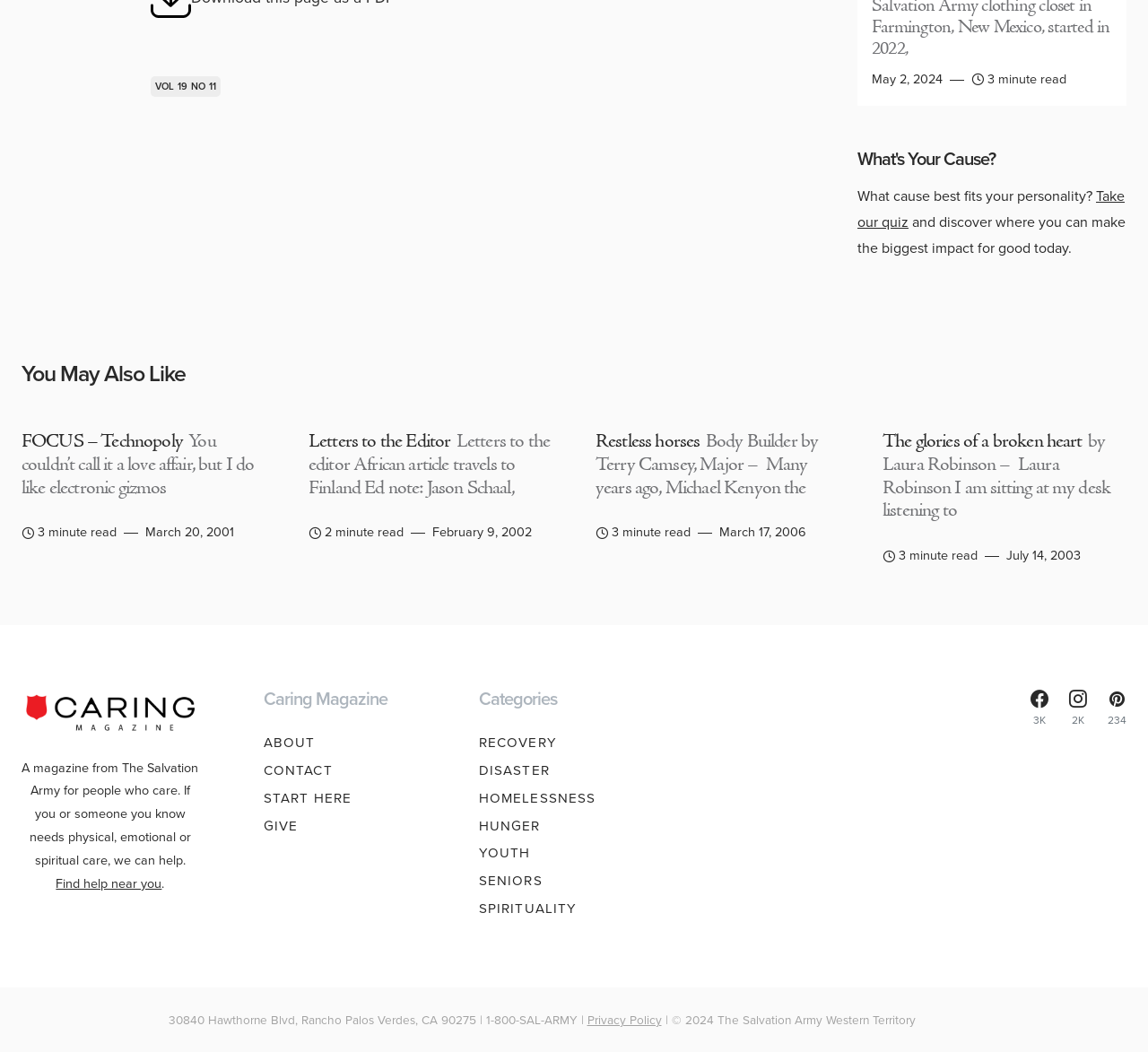Give the bounding box coordinates for this UI element: "3K". The coordinates should be four float numbers between 0 and 1, arranged as [left, top, right, bottom].

[0.897, 0.656, 0.913, 0.69]